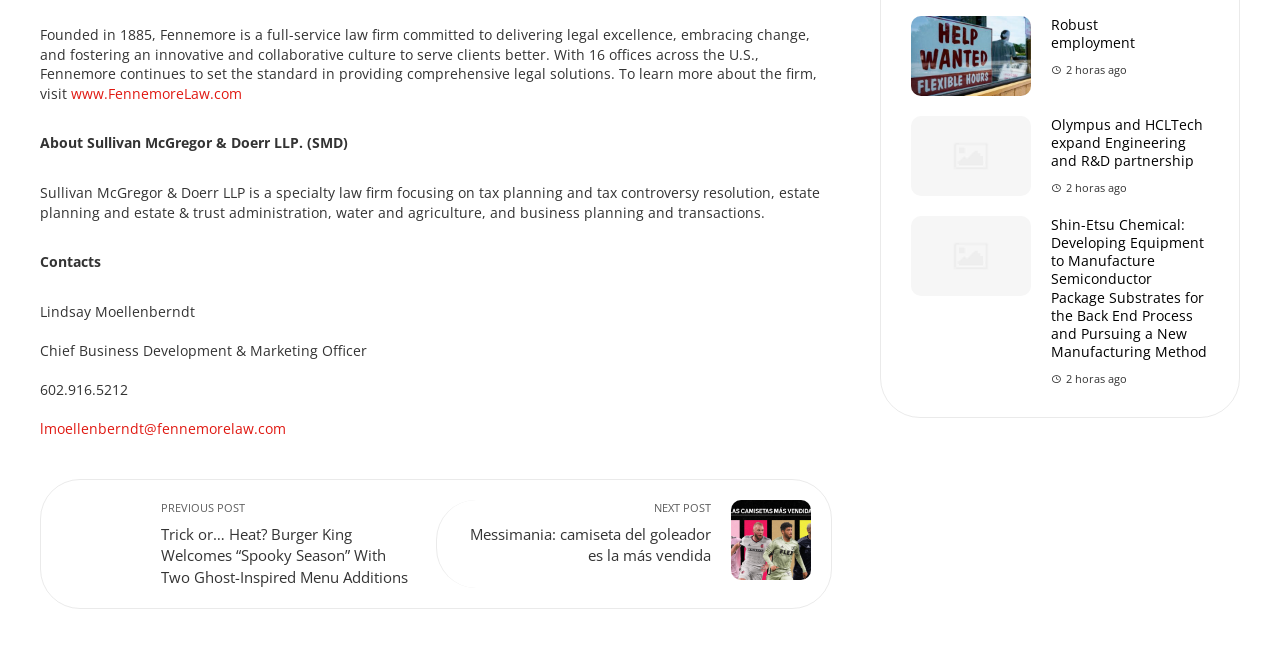Given the description "alt="Robust employment"", determine the bounding box of the corresponding UI element.

[0.712, 0.067, 0.805, 0.095]